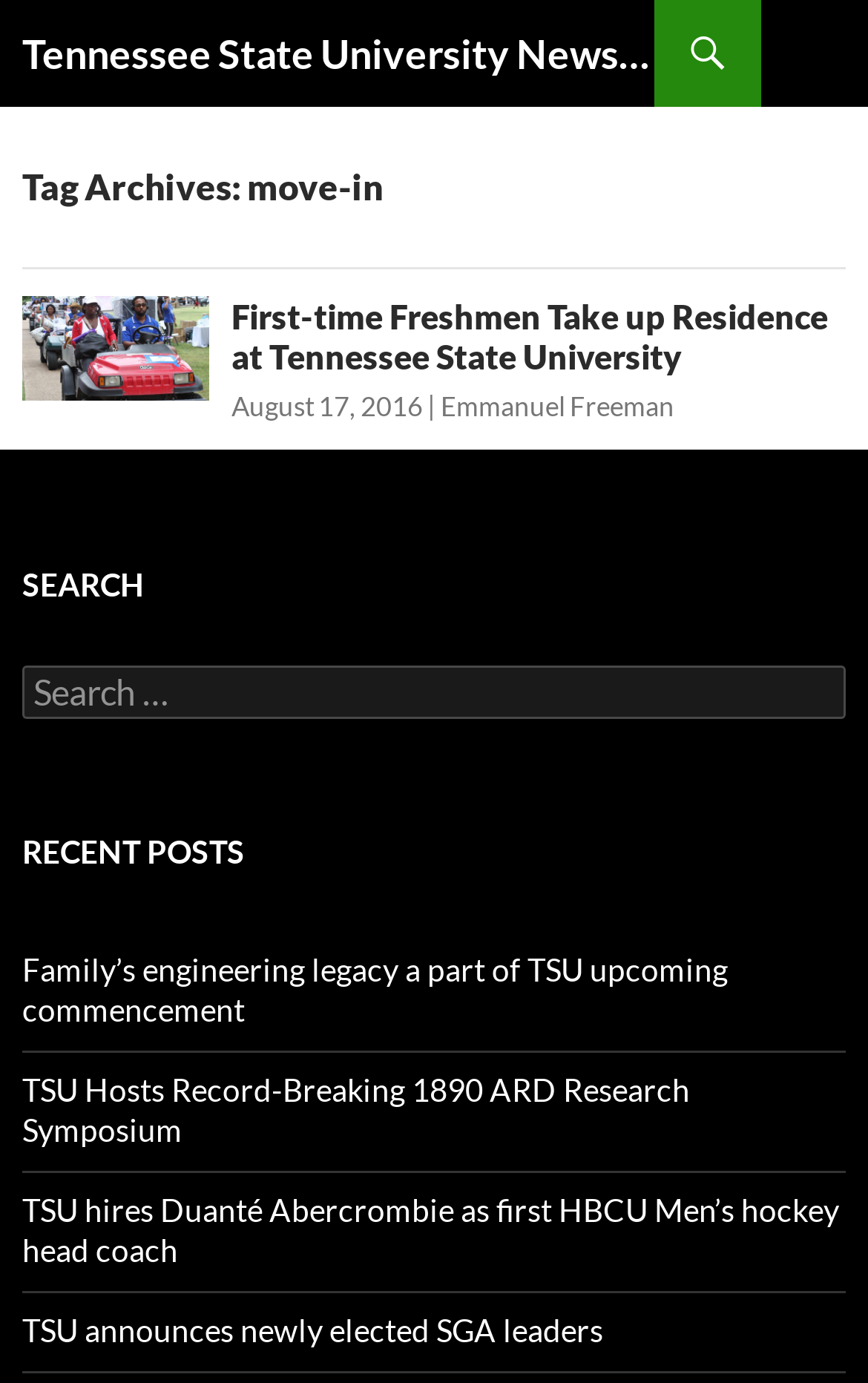Specify the bounding box coordinates of the area to click in order to execute this command: 'check the date of a news post'. The coordinates should consist of four float numbers ranging from 0 to 1, and should be formatted as [left, top, right, bottom].

[0.267, 0.282, 0.487, 0.306]